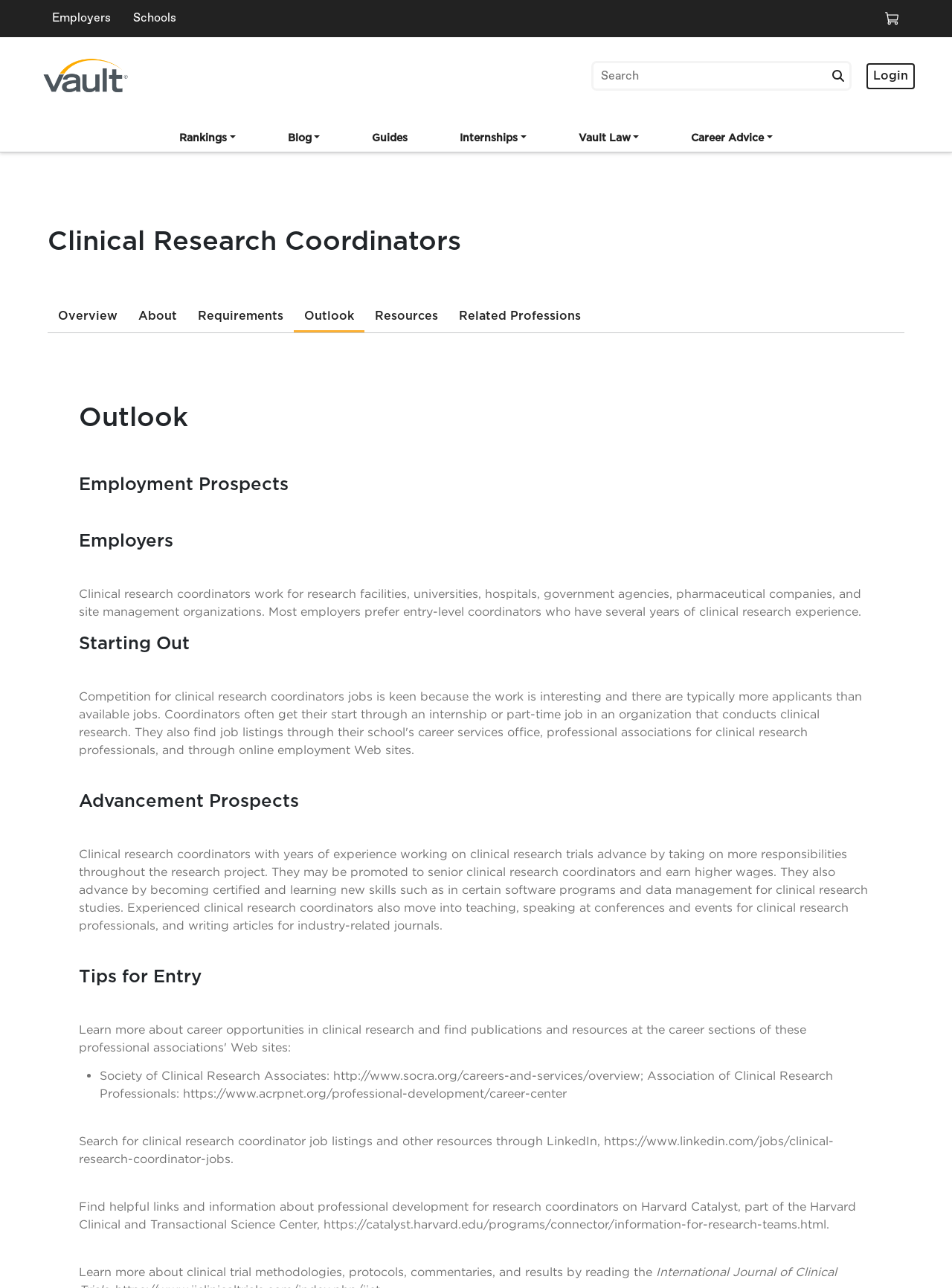Using the element description consilu, predict the bounding box coordinates for the UI element. Provide the coordinates in (top-left x, top-left y, bottom-right x, bottom-right y) format with values ranging from 0 to 1.

None